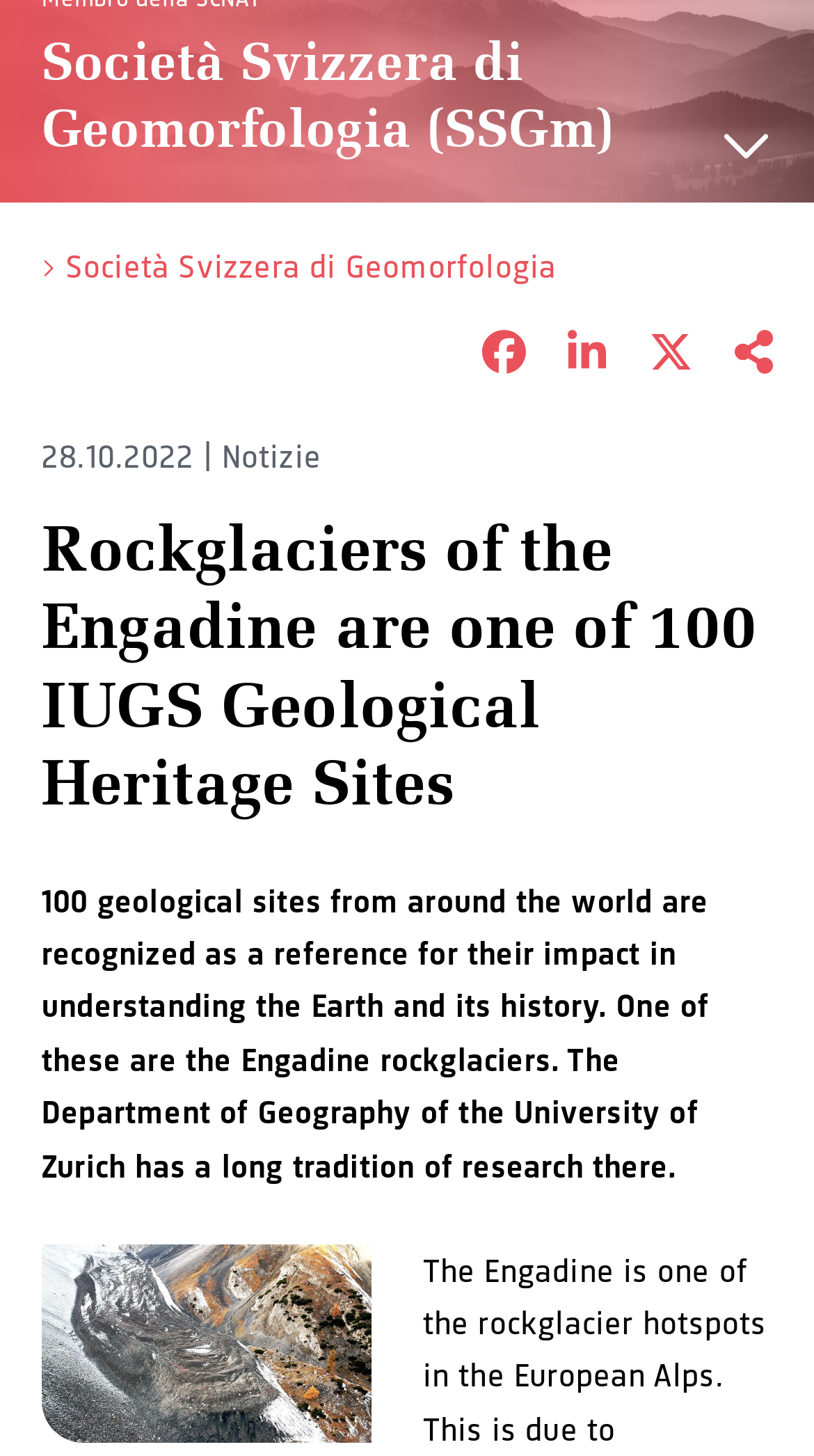Provide the bounding box coordinates of the HTML element described by the text: "Società Svizzera di Geomorfologia (SSGm)".

[0.051, 0.032, 0.754, 0.105]